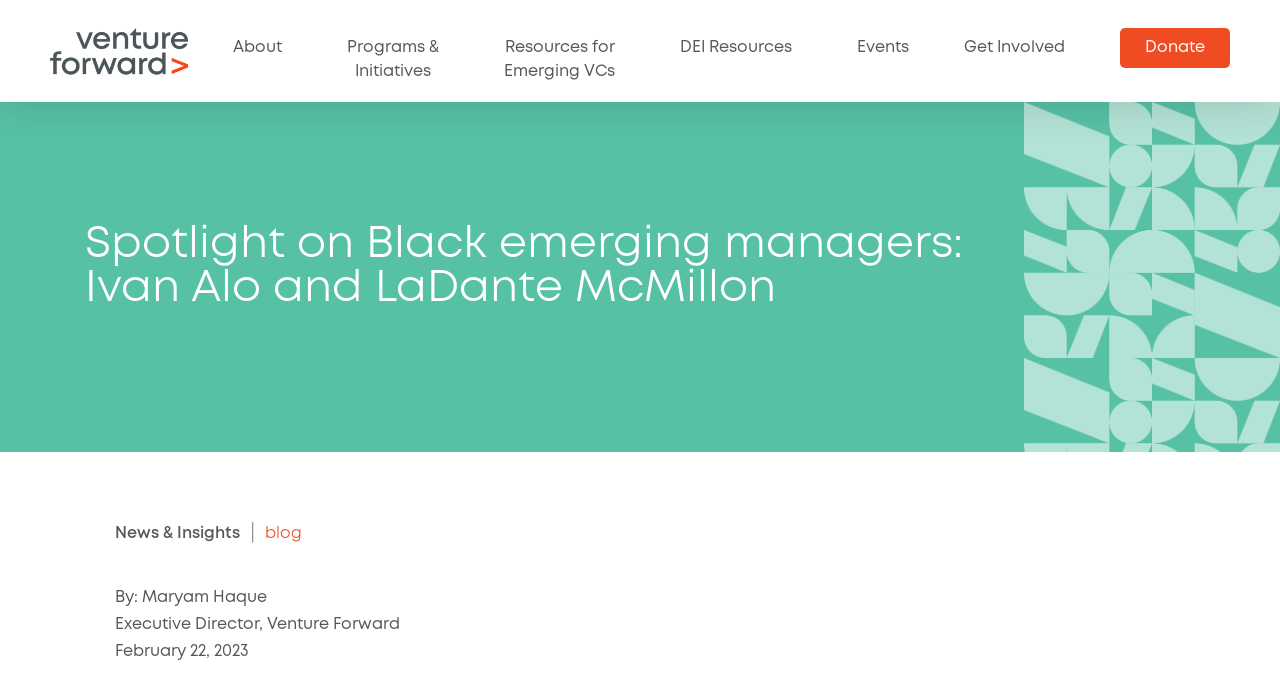Can you find the bounding box coordinates of the area I should click to execute the following instruction: "Read the blog"?

[0.207, 0.767, 0.236, 0.789]